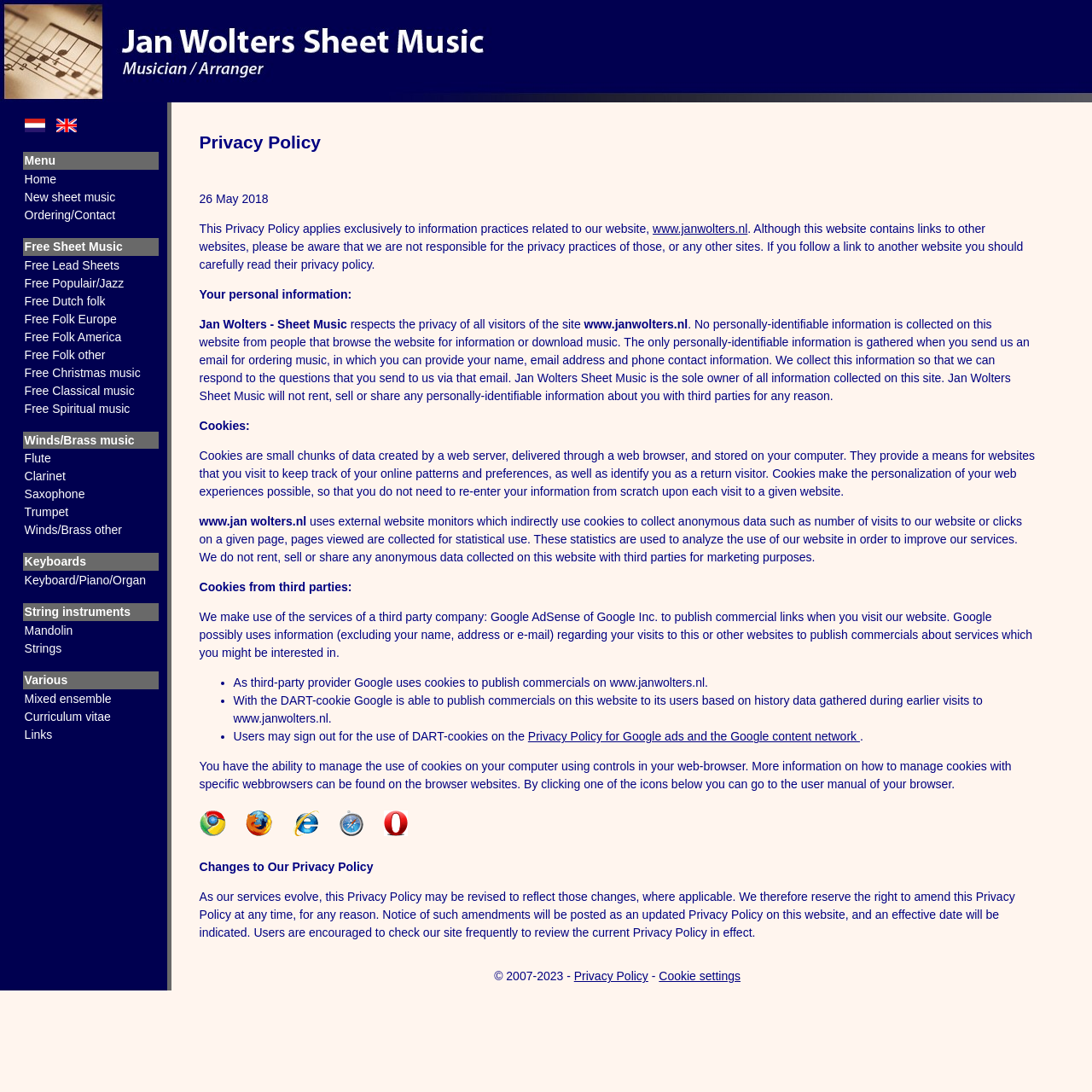From the image, can you give a detailed response to the question below:
Is there a link to 'Ordering/Contact'?

Yes, there is a link to 'Ordering/Contact' because I can see a link with the text 'Ordering/Contact' in the menu section of the webpage.